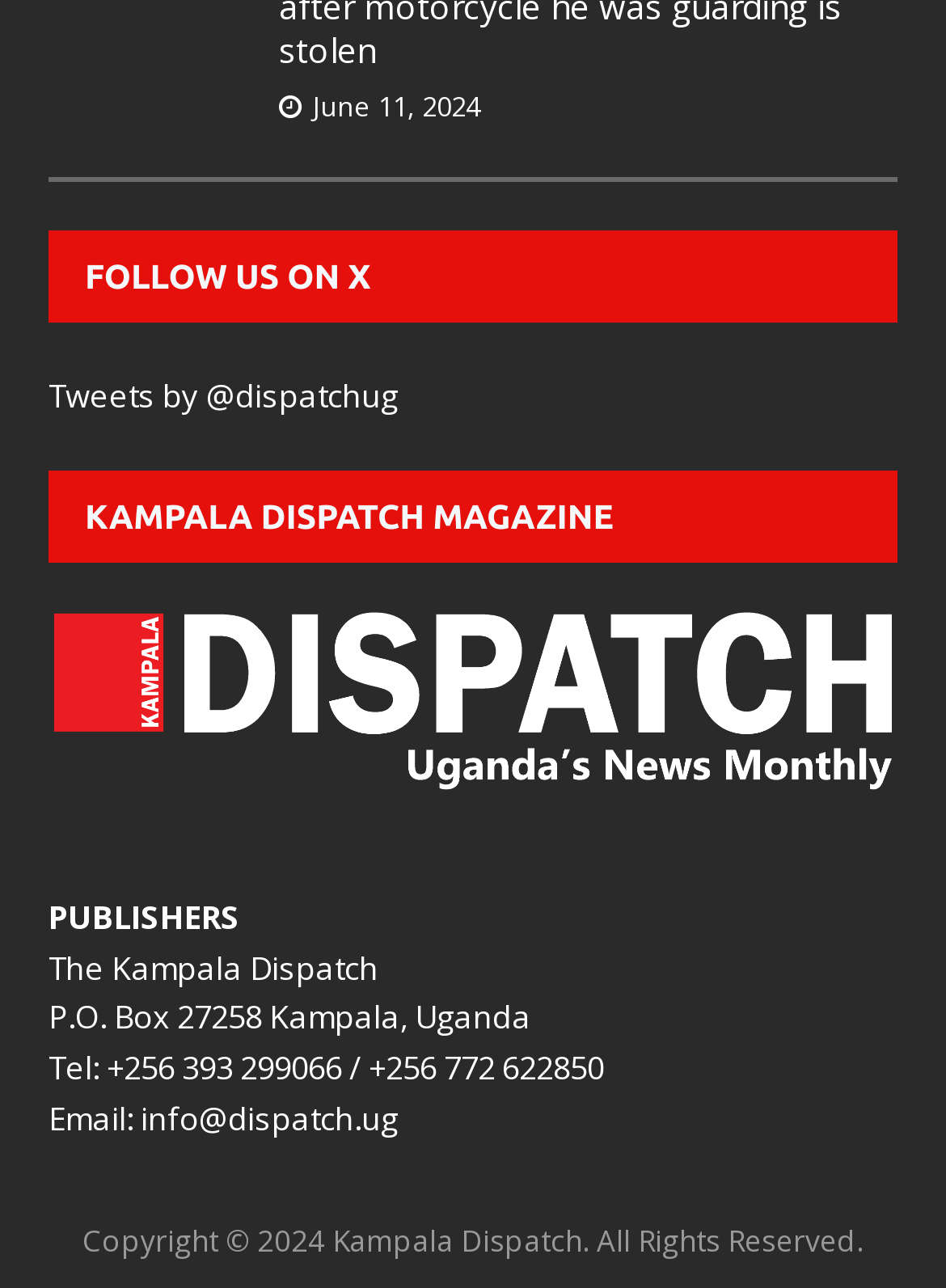Kindly determine the bounding box coordinates of the area that needs to be clicked to fulfill this instruction: "Read about the website".

None